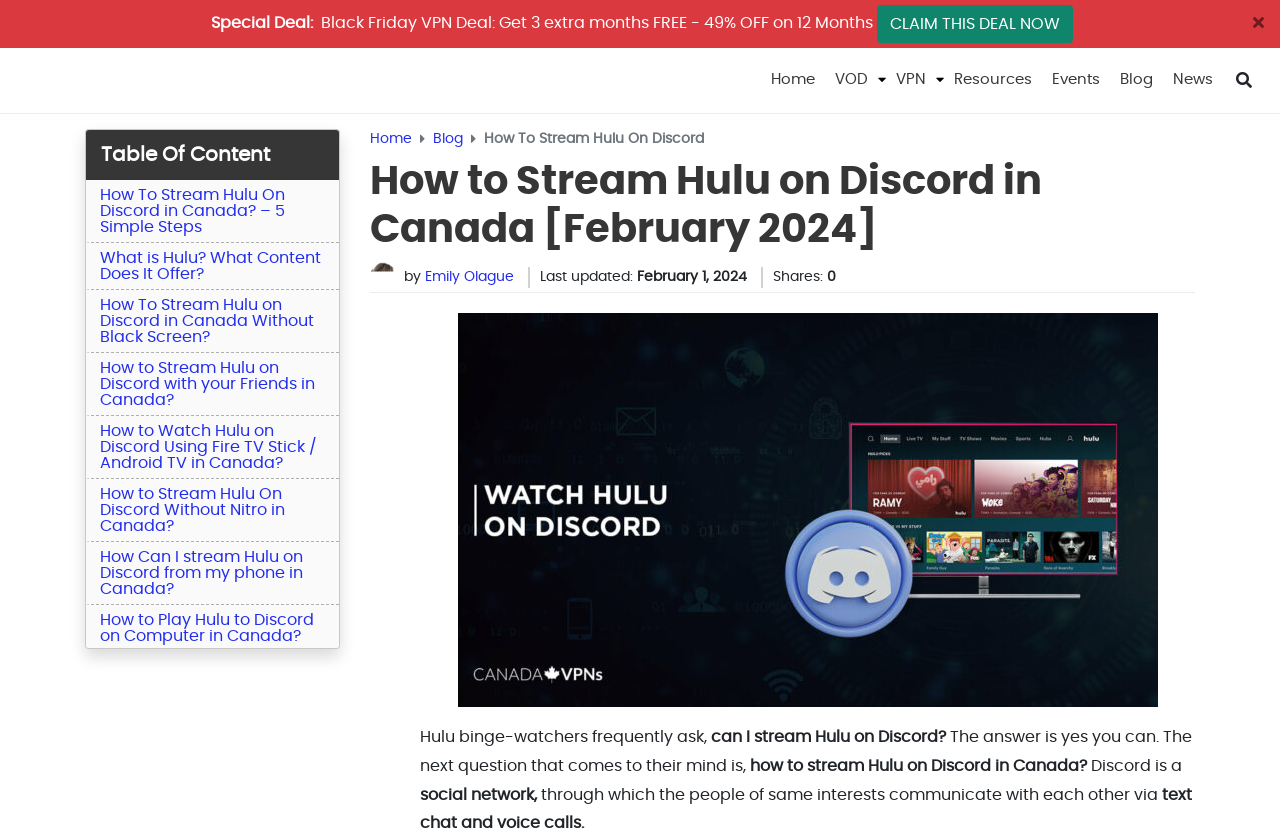Please identify the coordinates of the bounding box that should be clicked to fulfill this instruction: "Click on the 'Facebook' share link".

[0.289, 0.376, 0.32, 0.424]